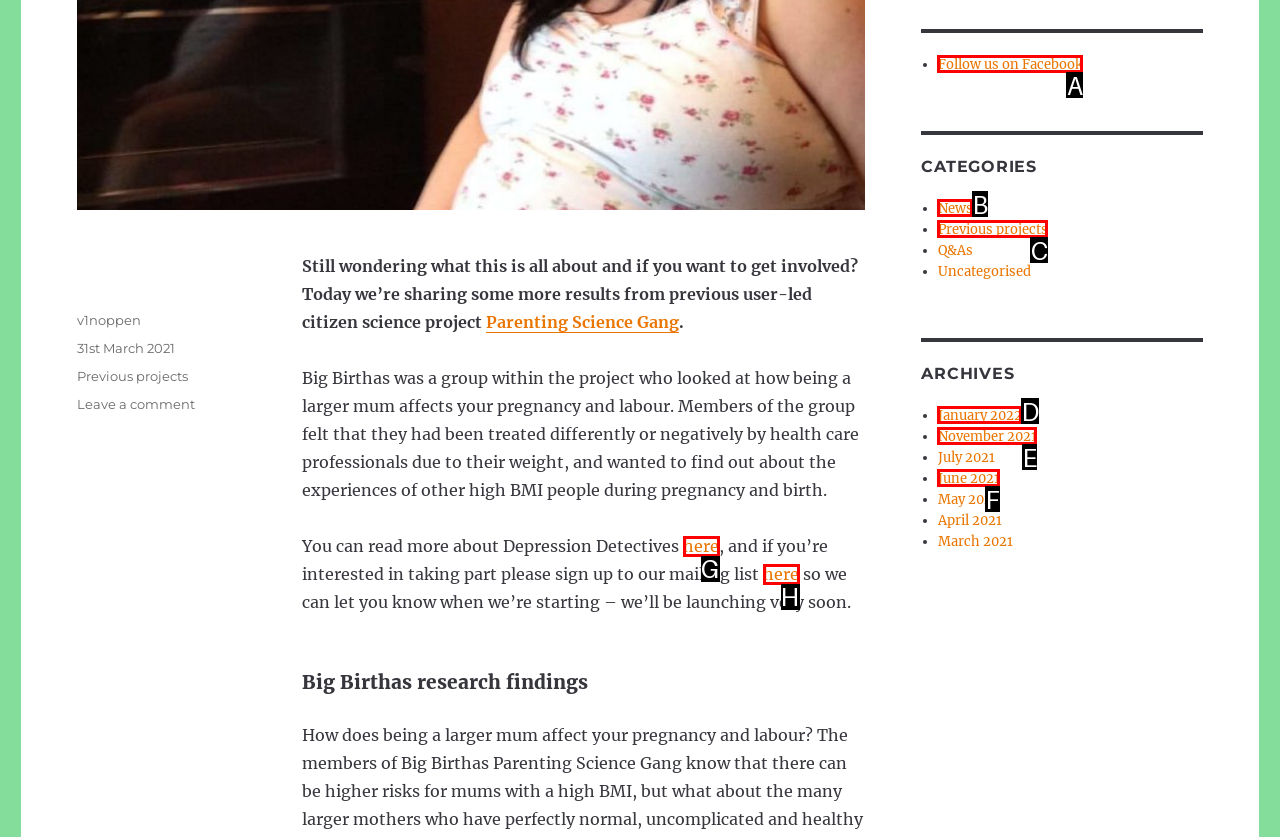Tell me which one HTML element best matches the description: January 2022
Answer with the option's letter from the given choices directly.

D